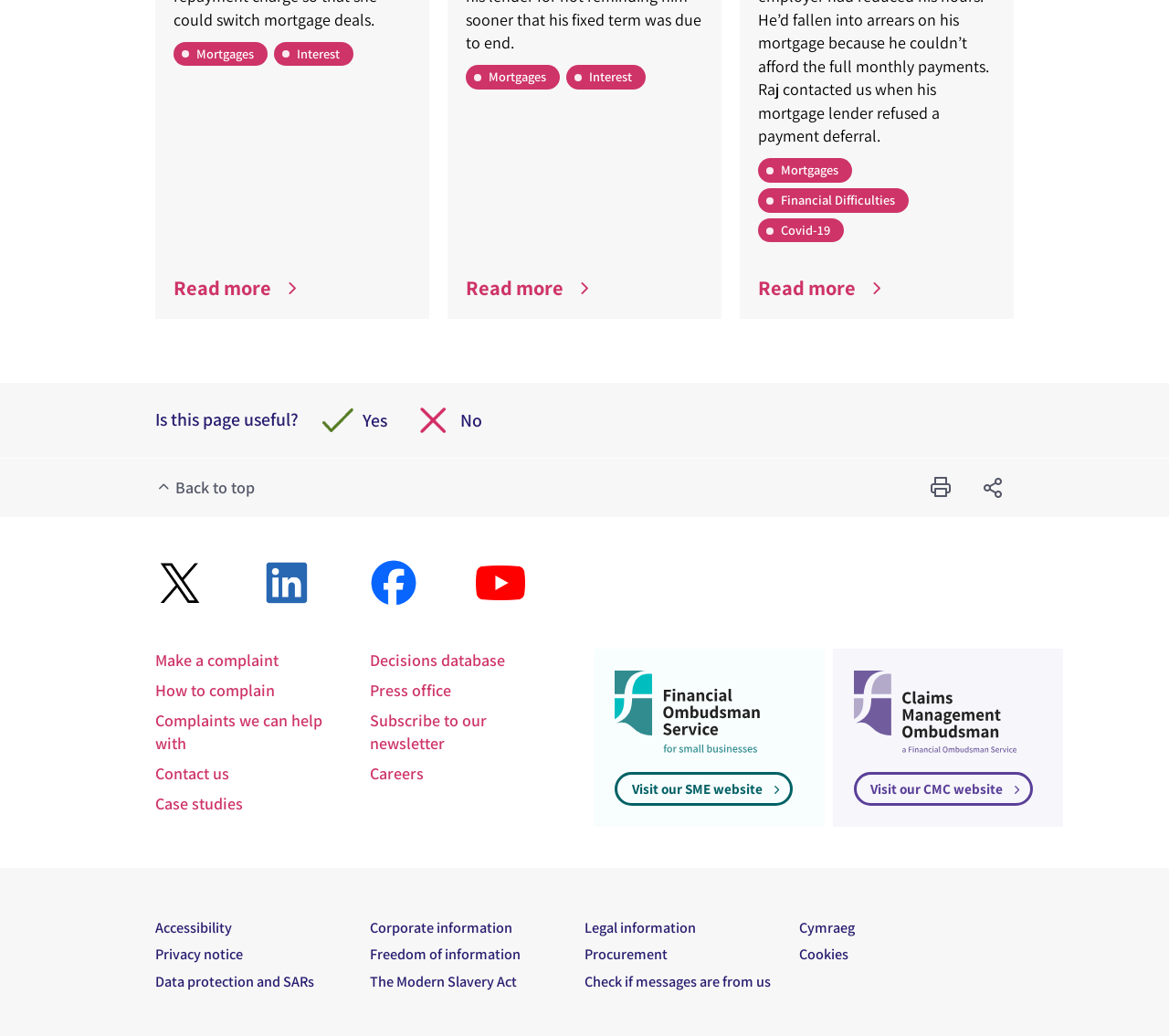What is the purpose of the 'Is this page useful?' section?
With the help of the image, please provide a detailed response to the question.

The 'Is this page useful?' section is located at the top of the webpage and contains two radio buttons, 'This page is useful' and 'This page is not useful', which suggests that its purpose is to collect feedback from users about the usefulness of the webpage.